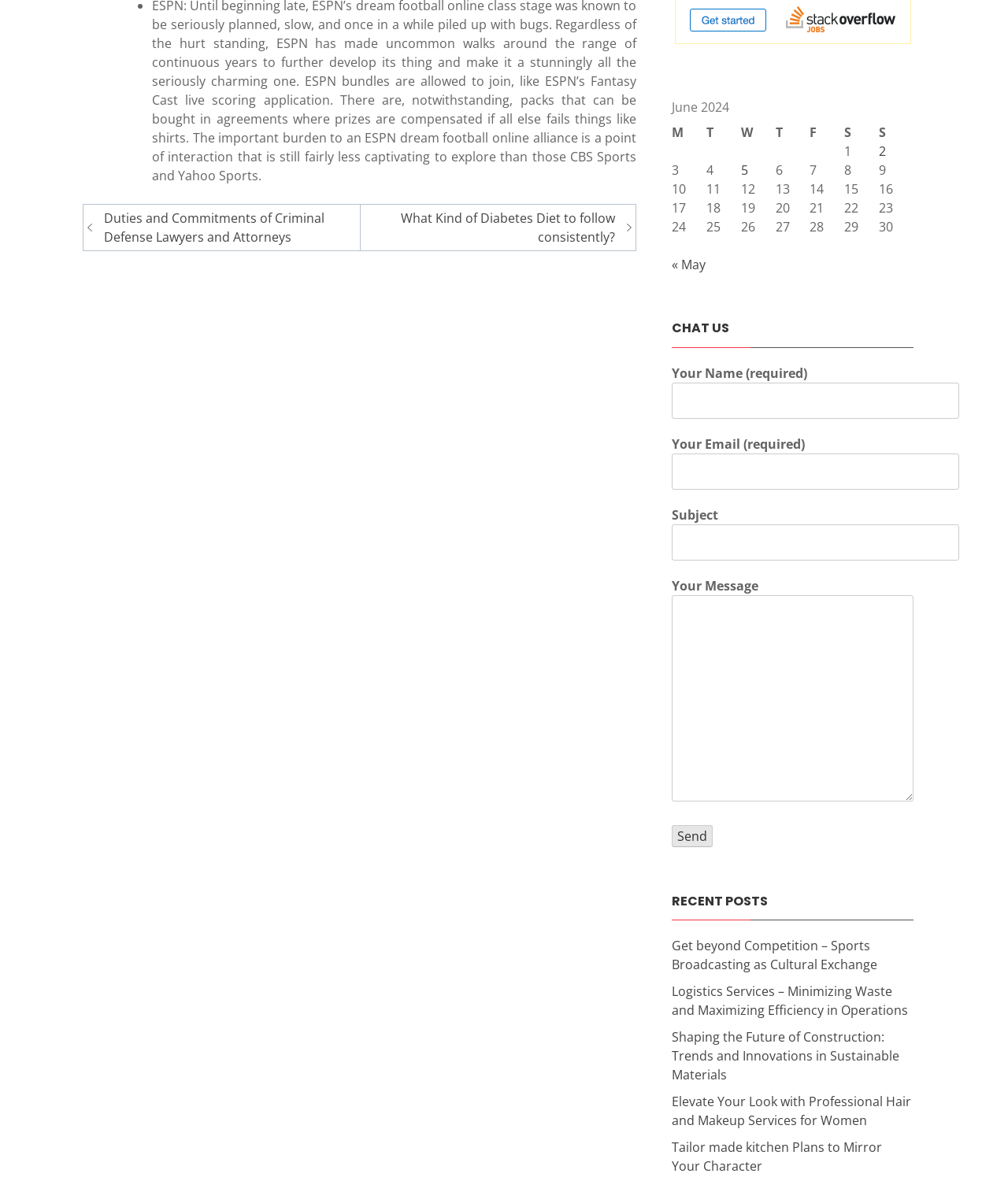Specify the bounding box coordinates of the area to click in order to follow the given instruction: "View TOMATO SEEDS:."

None